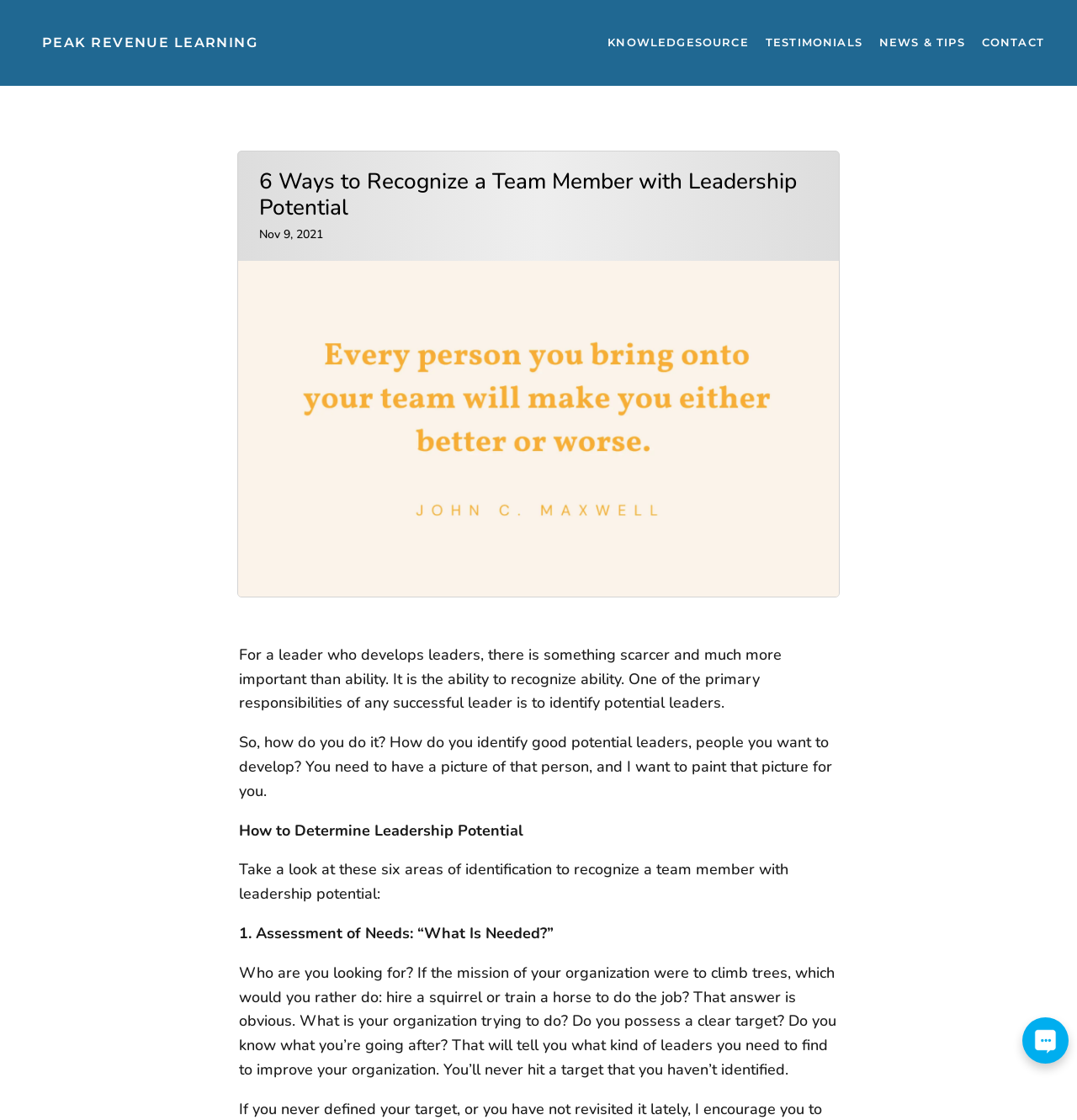Answer the question in one word or a short phrase:
What is the organization trying to do according to the example?

Climb trees